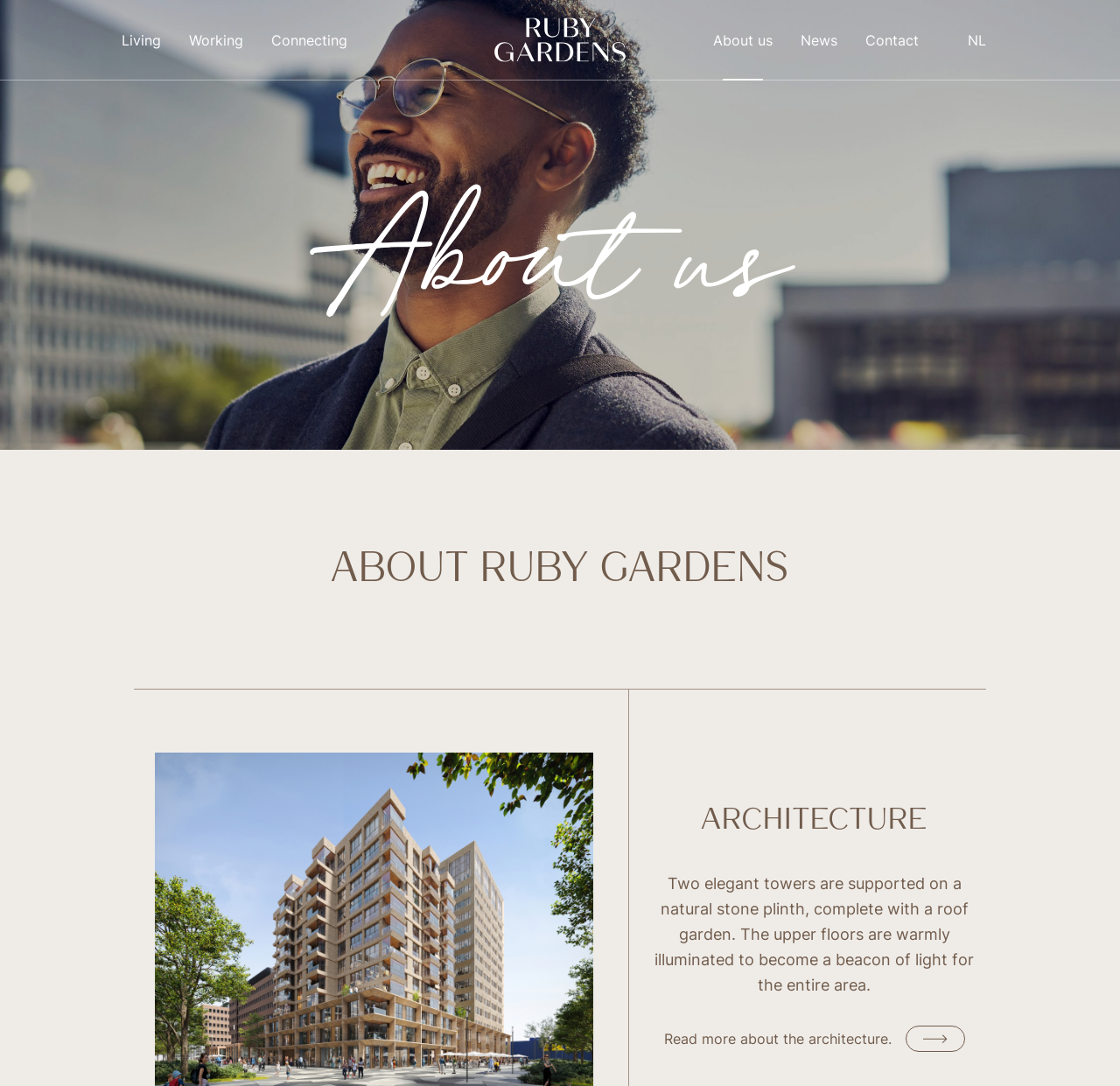Please identify the bounding box coordinates of the area that needs to be clicked to fulfill the following instruction: "Switch to the Dutch version."

[0.957, 0.0, 0.989, 0.073]